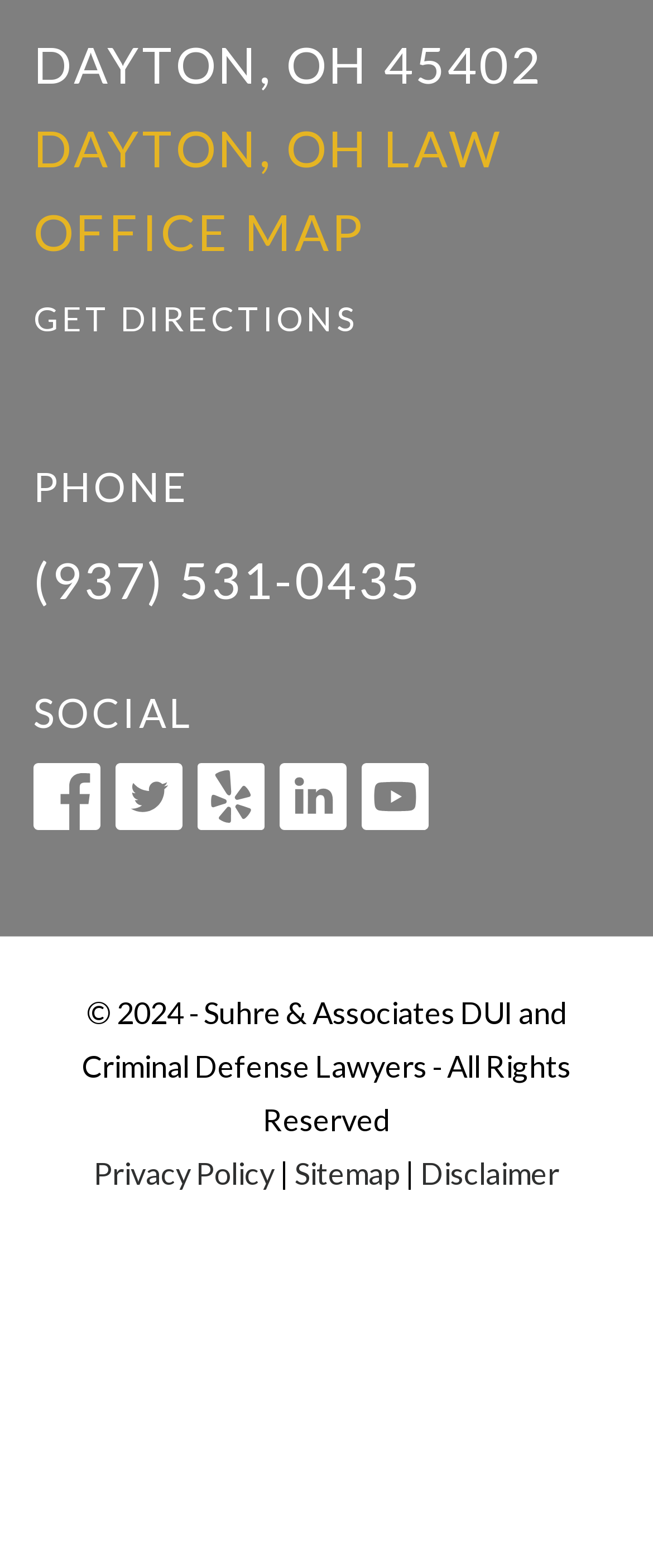What is the phone number of the law office?
Please give a detailed and elaborate answer to the question.

The phone number of the law office can be found in the middle section of the webpage, where it is displayed as a link '(937) 531-0435' next to the 'PHONE' label.